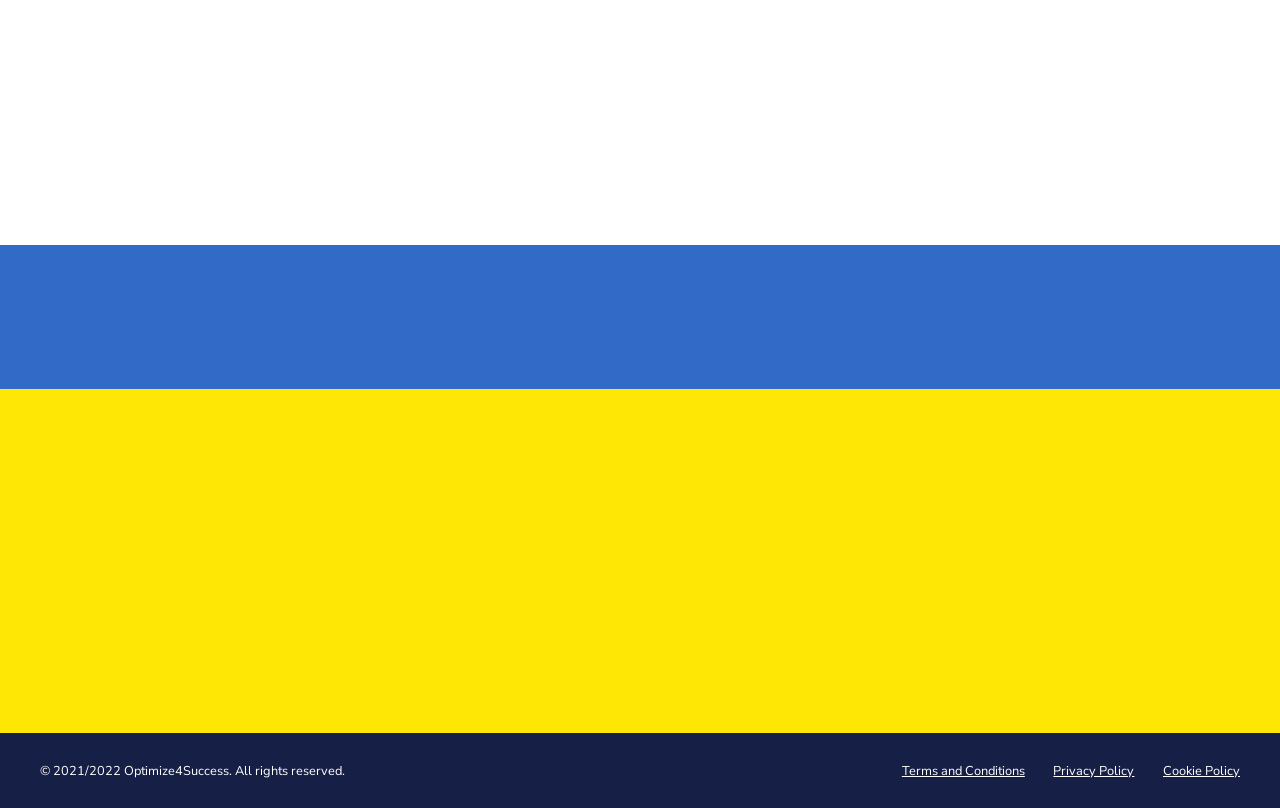Carefully examine the image and provide an in-depth answer to the question: What services does the company offer?

The company offers Facebook marketing services, as mentioned in the text 'We have the tools and expertise to take your real estate Facebook marketing to the next level.' and also in the heading 'Speak with an Expert Today!' and other parts of the webpage.